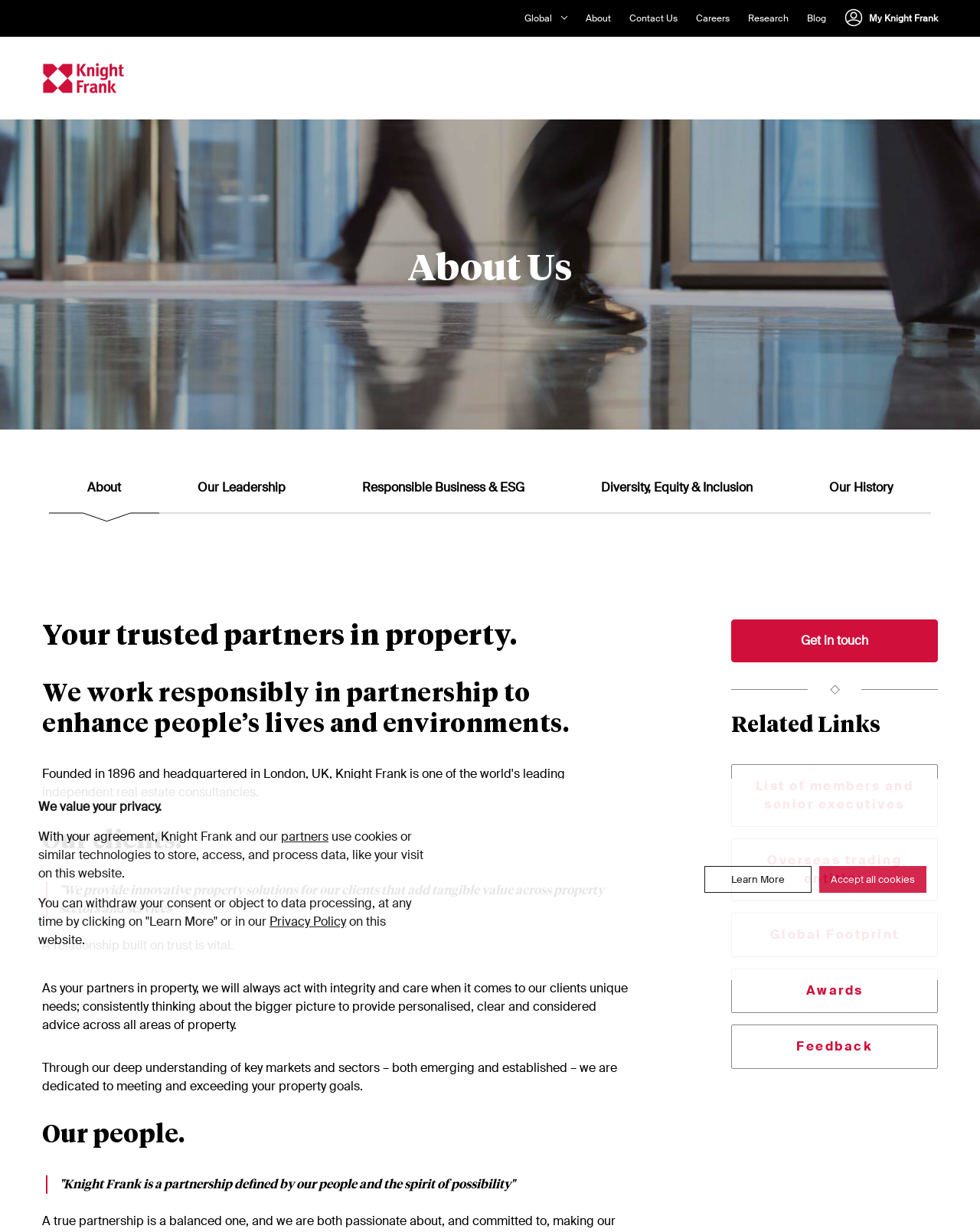Please determine the bounding box coordinates for the element that should be clicked to follow these instructions: "Click the 'Research' link".

[0.763, 0.01, 0.805, 0.02]